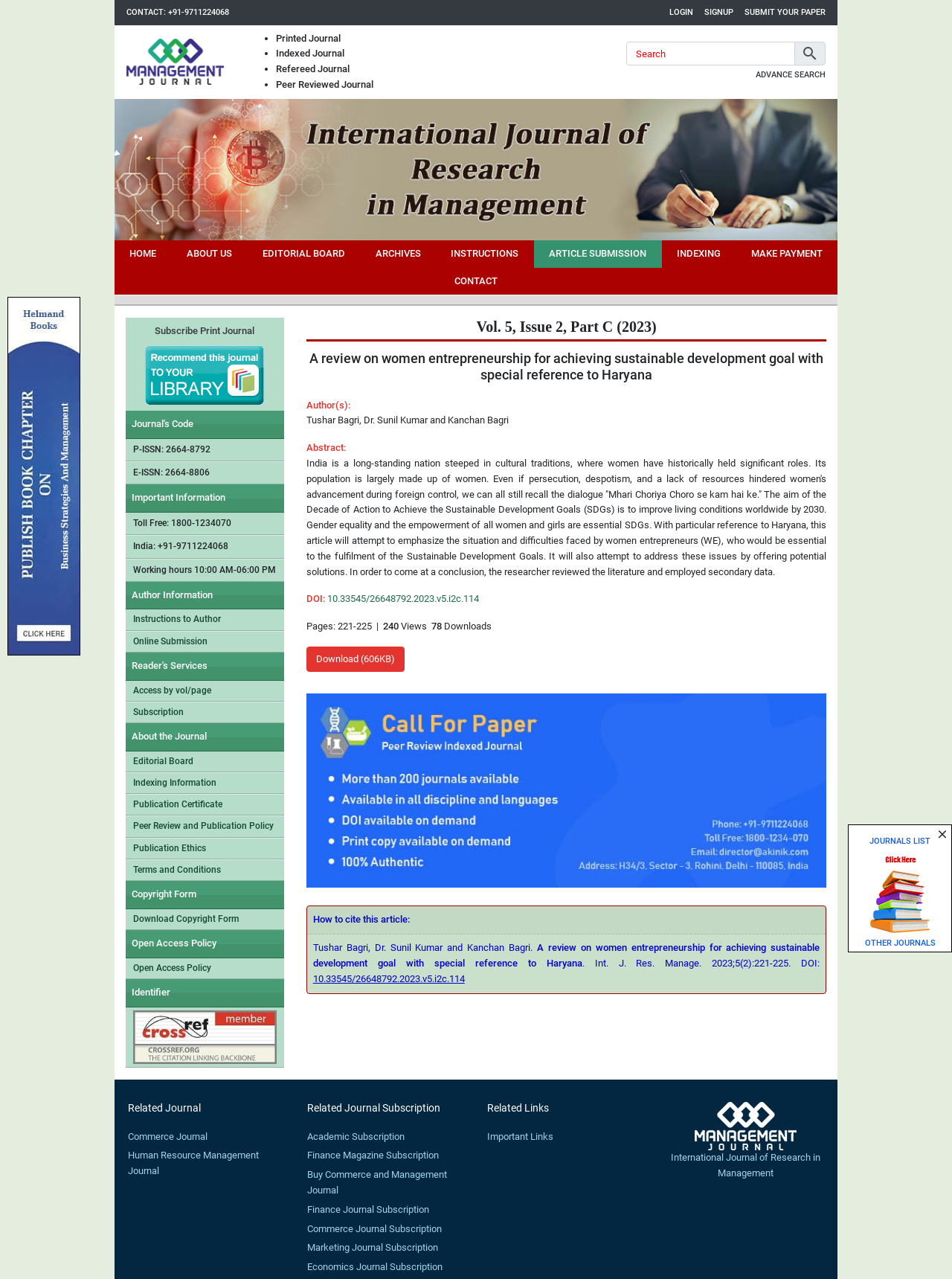Kindly provide the bounding box coordinates of the section you need to click on to fulfill the given instruction: "go to the home page".

[0.12, 0.188, 0.18, 0.209]